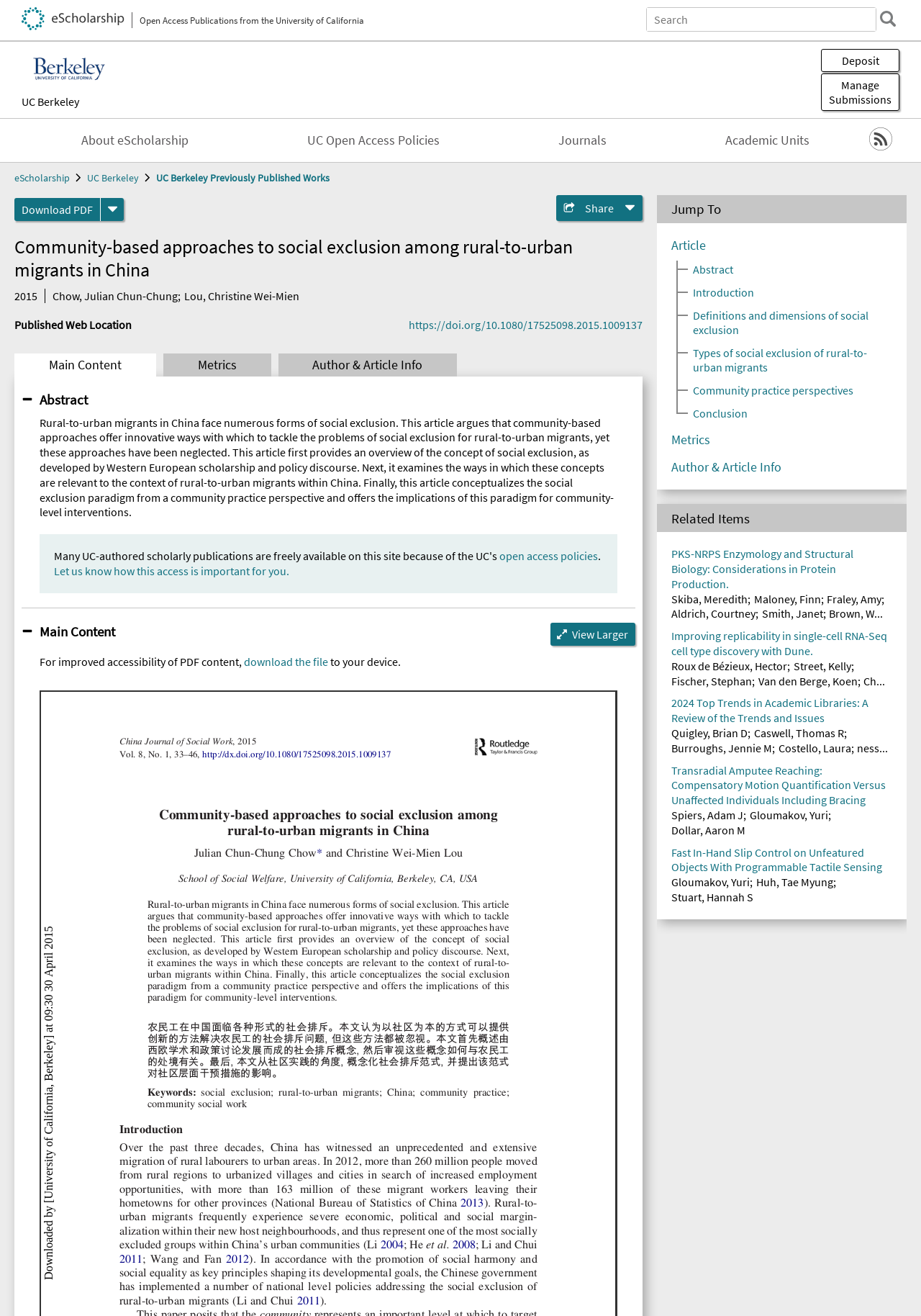Identify the bounding box of the HTML element described as: "Author & Article Info".

[0.729, 0.349, 0.848, 0.361]